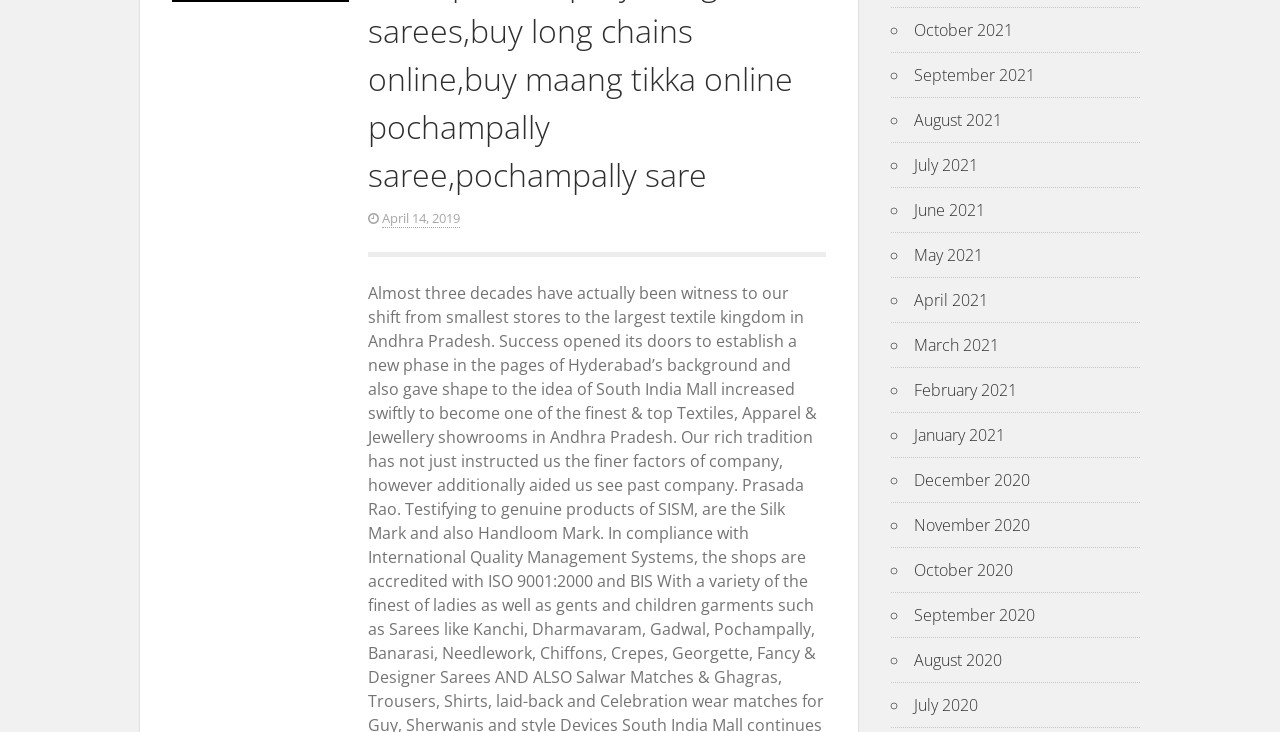Are the months listed in chronological order?
With the help of the image, please provide a detailed response to the question.

I examined the list of months and found that they are listed in chronological order, with the earliest month (April 2019) at the top and the latest month (April 2021) near the top.